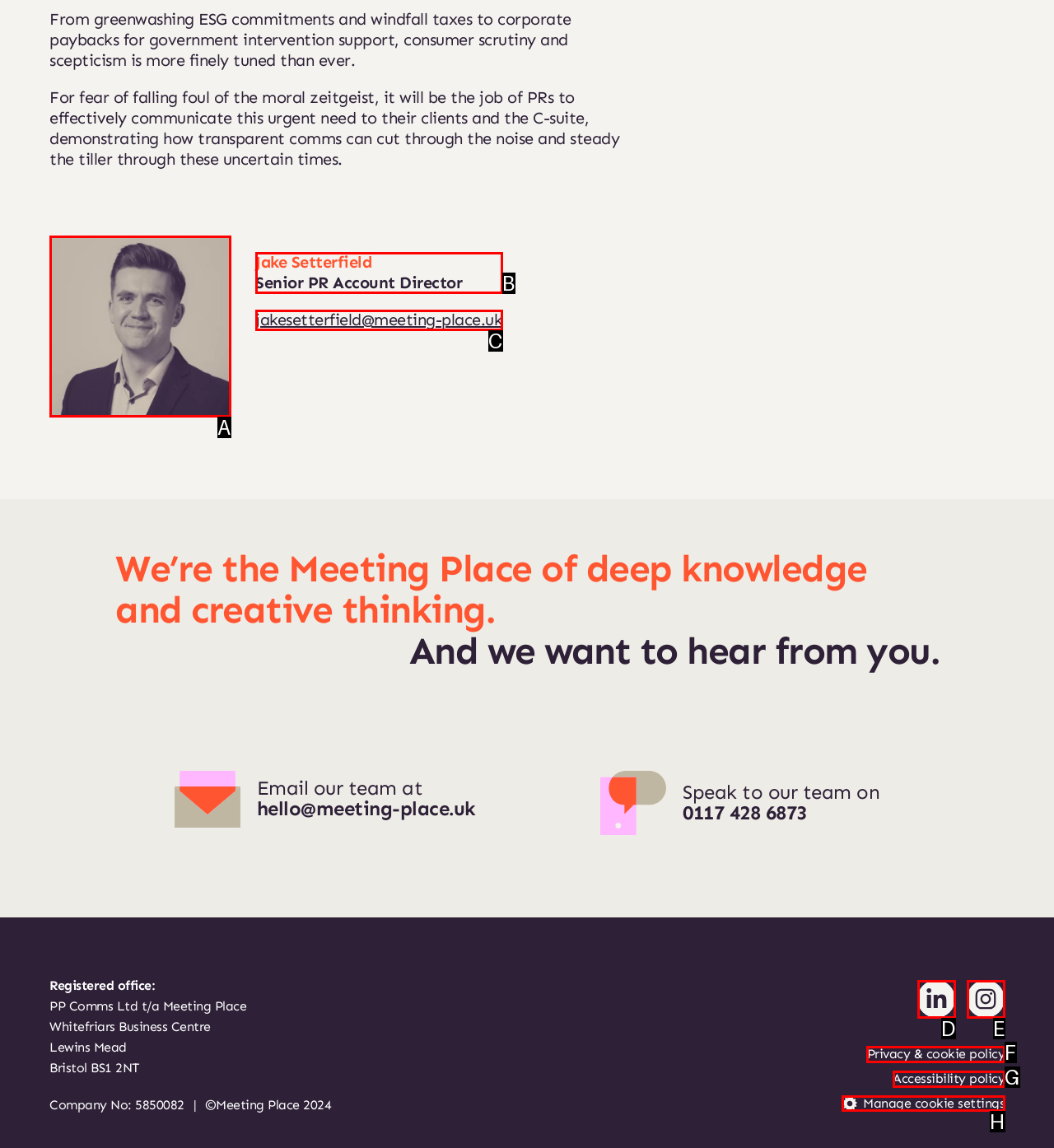Match the HTML element to the given description: Black Stars
Indicate the option by its letter.

None